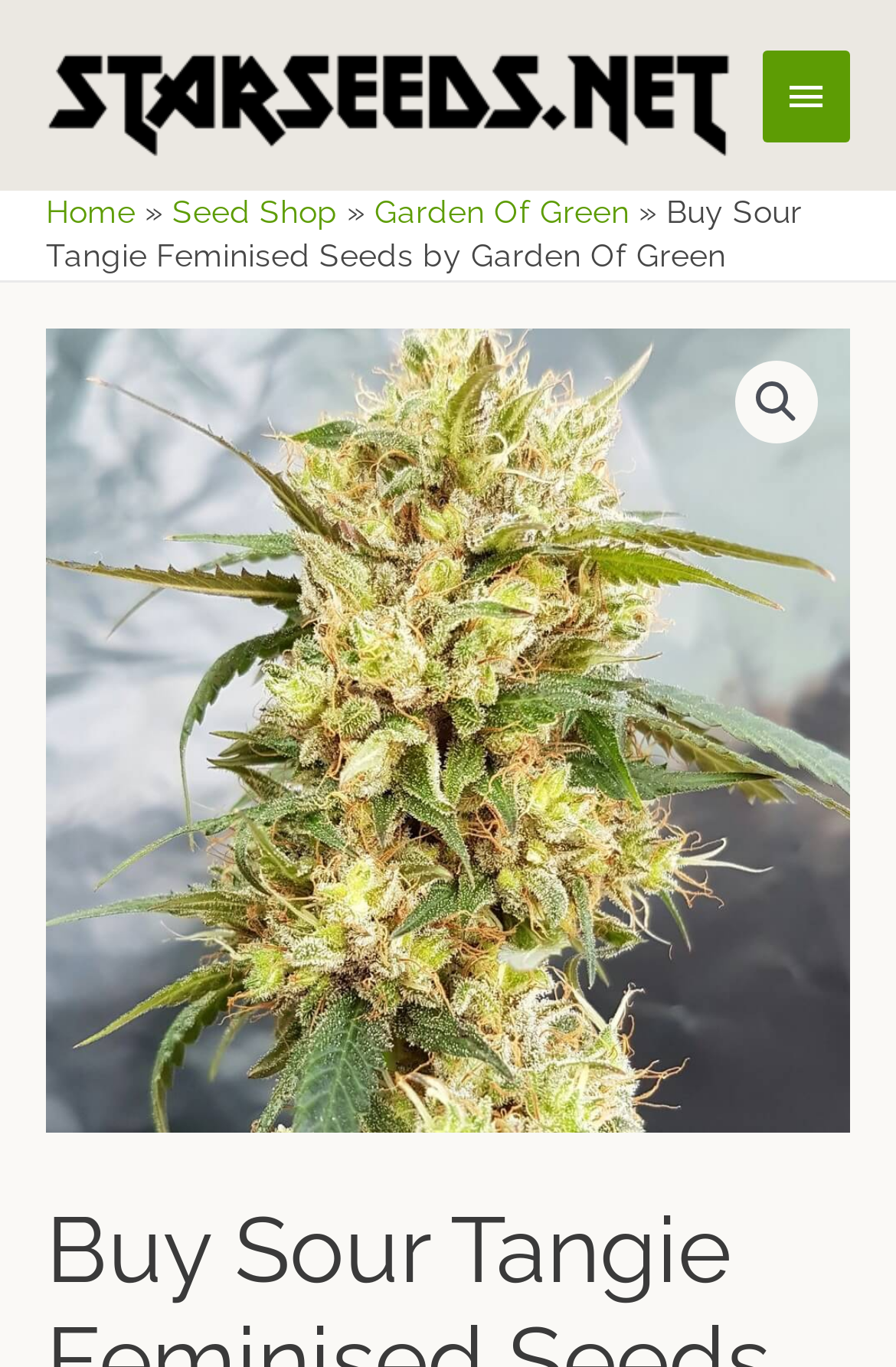Determine the title of the webpage and give its text content.

Buy Sour Tangie Feminised Seeds by Garden Of Green